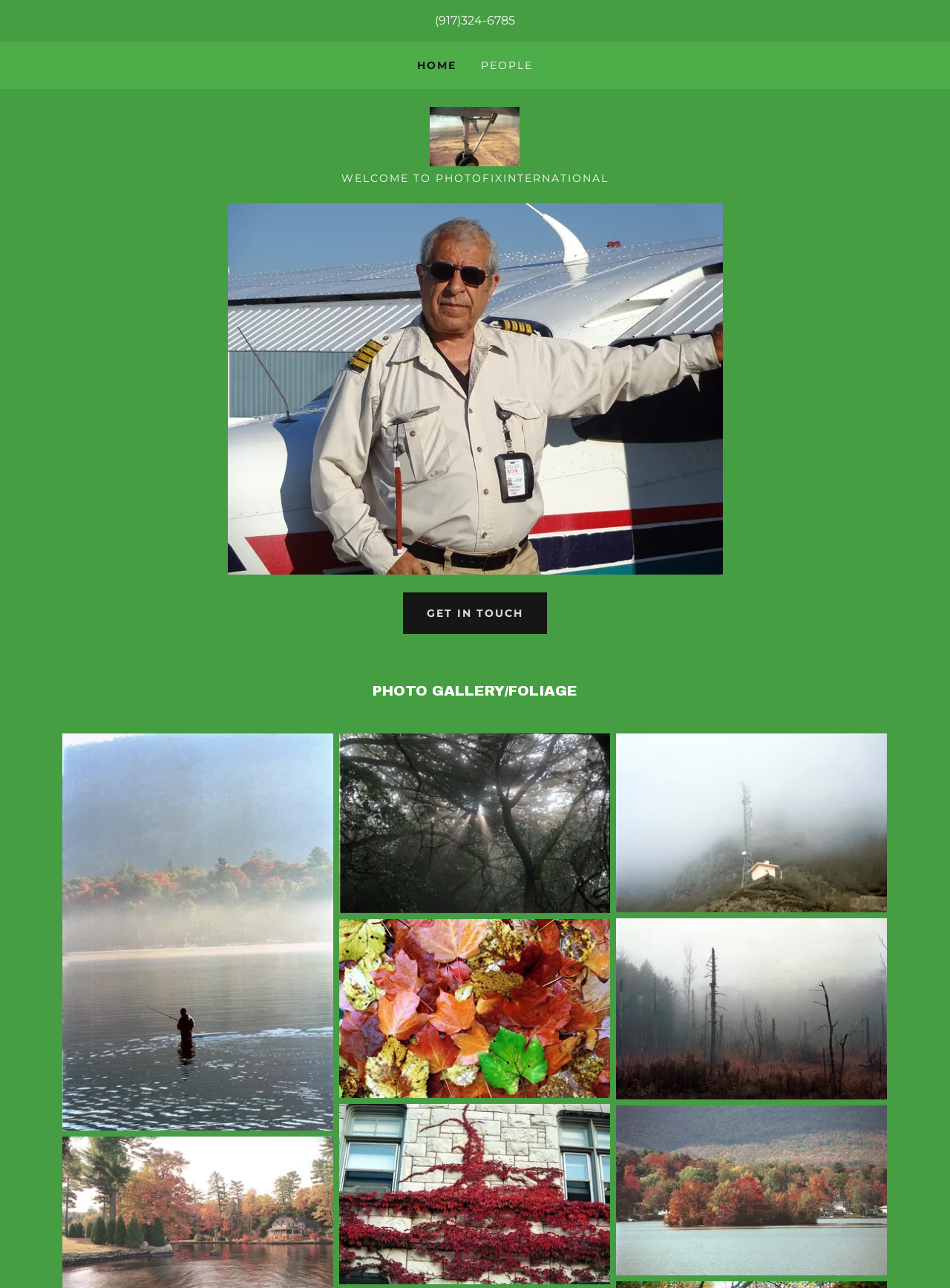What is the text of the main heading?
Give a one-word or short phrase answer based on the image.

WELCOME TO PHOTOFIXINTERNATIONAL